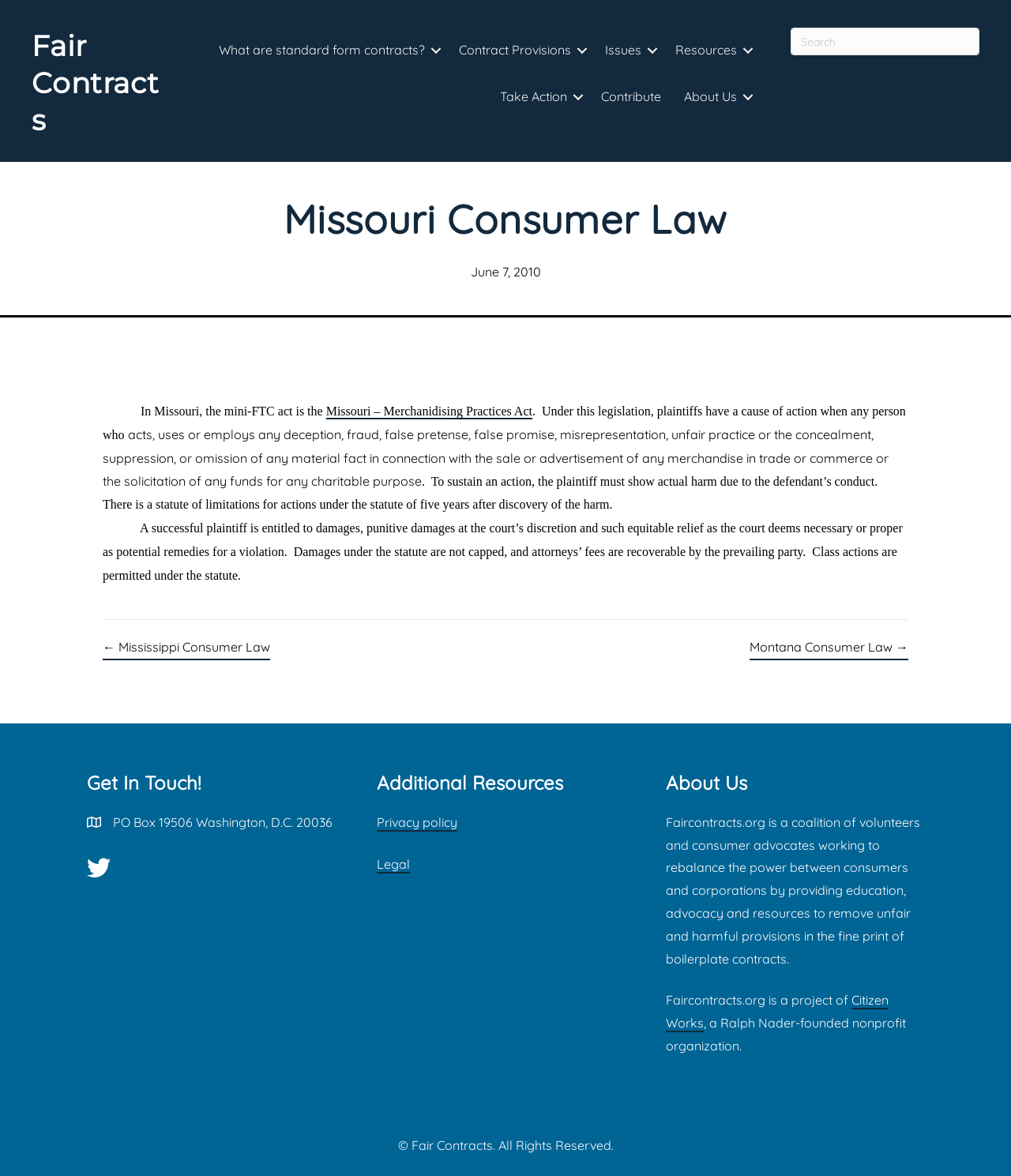Can you show the bounding box coordinates of the region to click on to complete the task described in the instruction: "Learn about Fair Contracts"?

[0.031, 0.024, 0.157, 0.118]